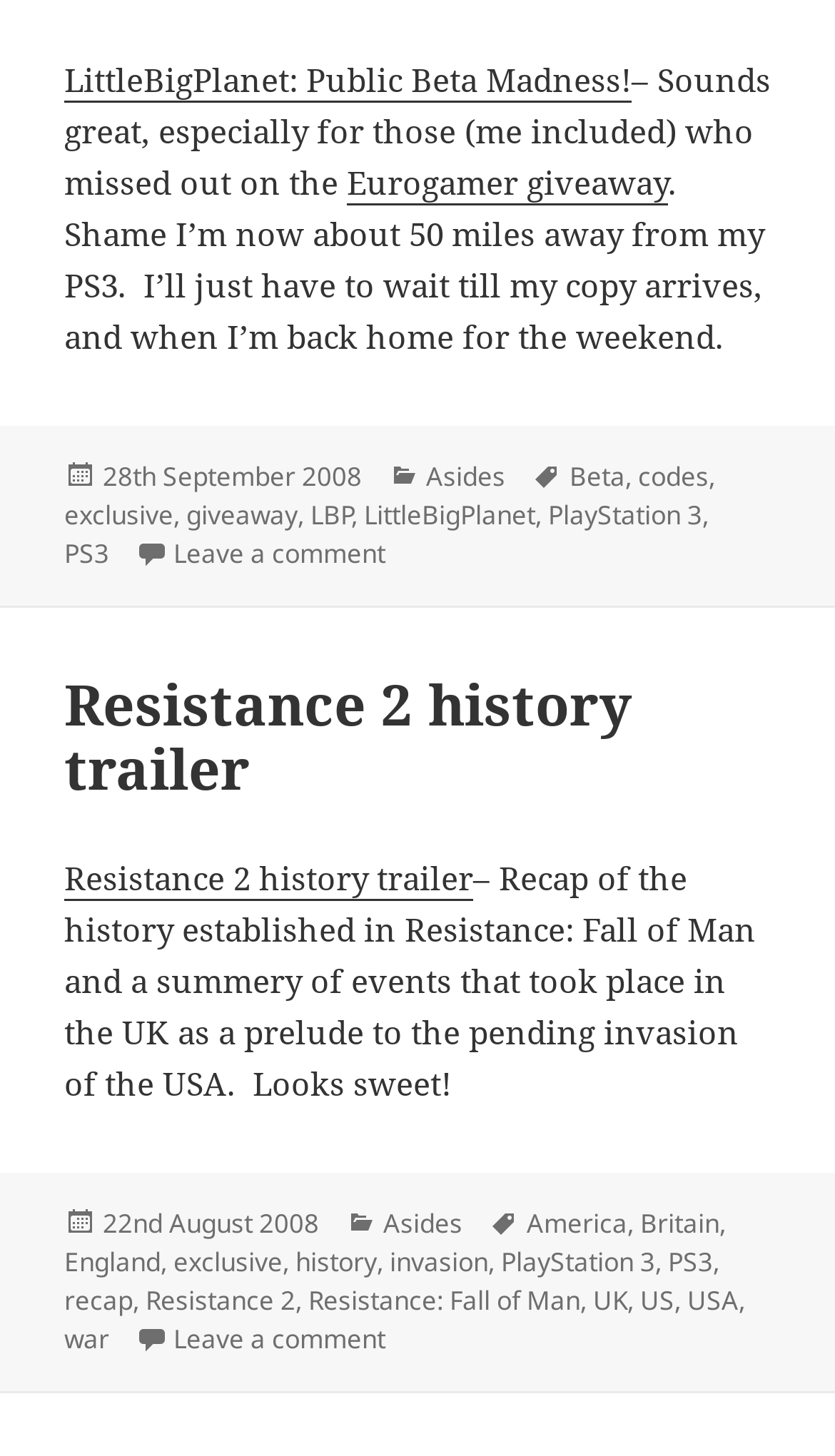How many tags are mentioned in the first article?
Using the image as a reference, deliver a detailed and thorough answer to the question.

There are 7 tags mentioned in the first article, which are Beta, codes, exclusive, giveaway, LBP, LittleBigPlanet, and PS3, as indicated by the text in the footer of the article.